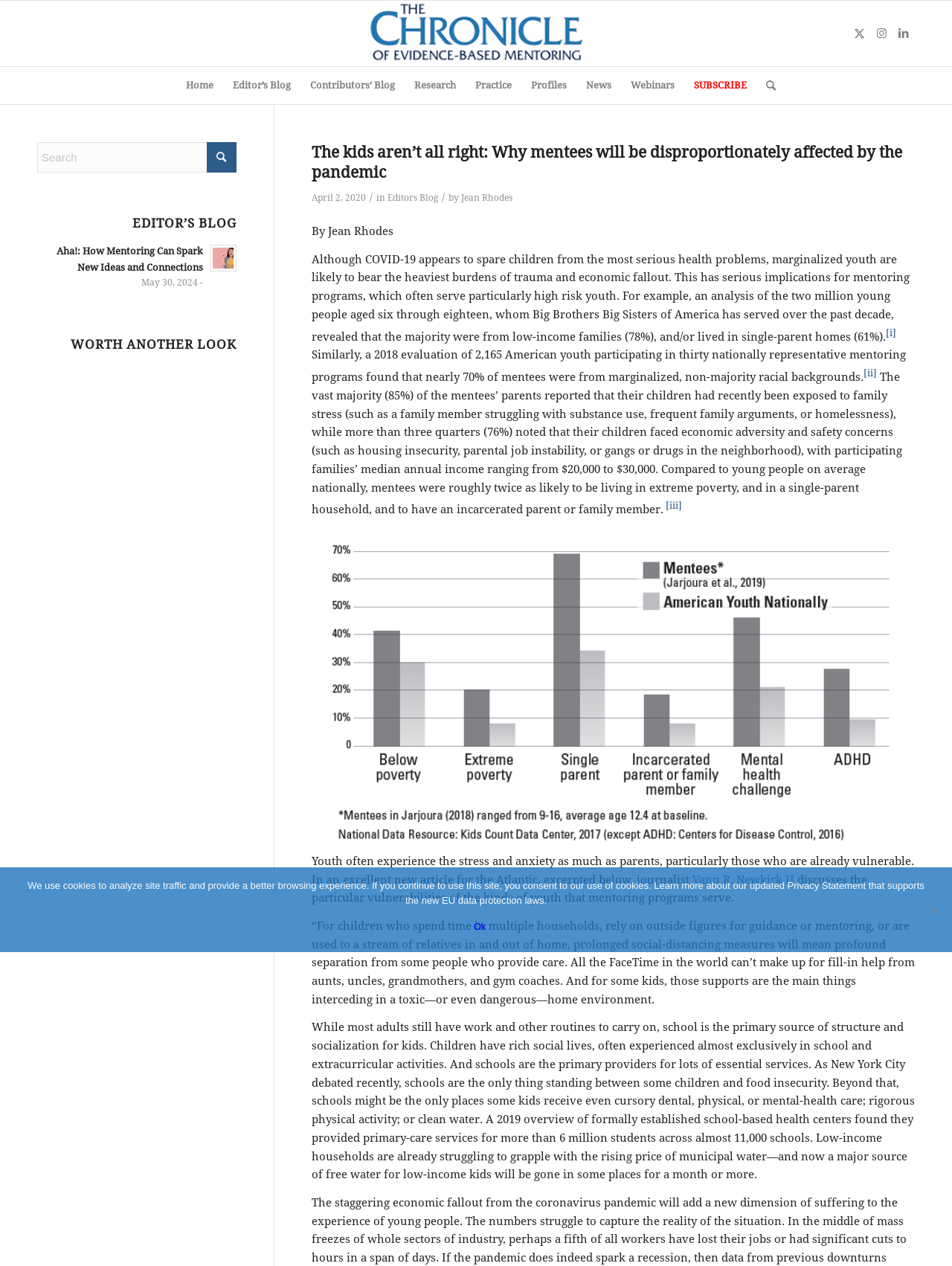Identify the bounding box coordinates for the region to click in order to carry out this instruction: "Click the 'Home' menu item". Provide the coordinates using four float numbers between 0 and 1, formatted as [left, top, right, bottom].

[0.185, 0.053, 0.234, 0.082]